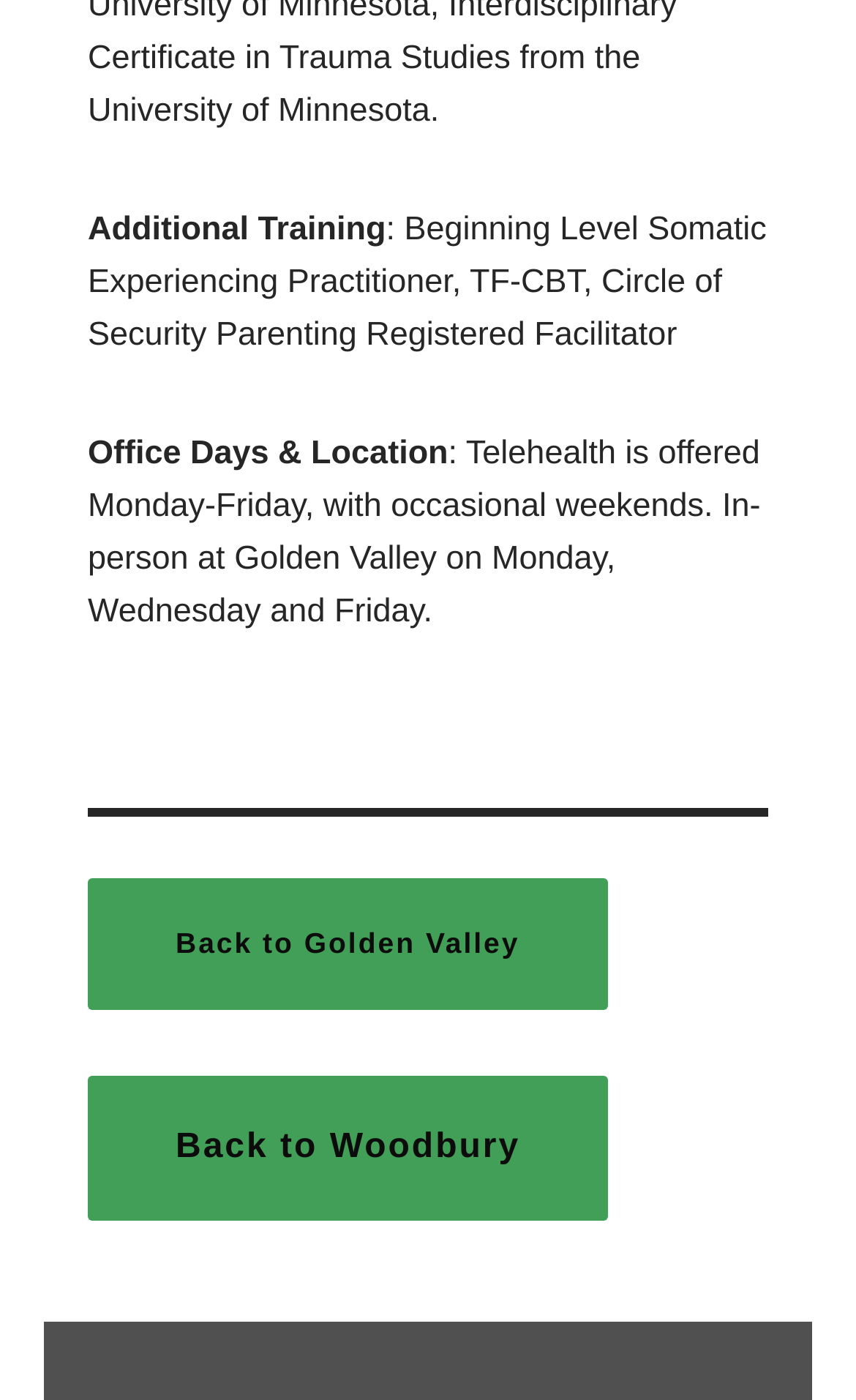Using the provided element description: "Back to Woodbury", identify the bounding box coordinates. The coordinates should be four floats between 0 and 1 in the order [left, top, right, bottom].

[0.103, 0.769, 0.71, 0.872]